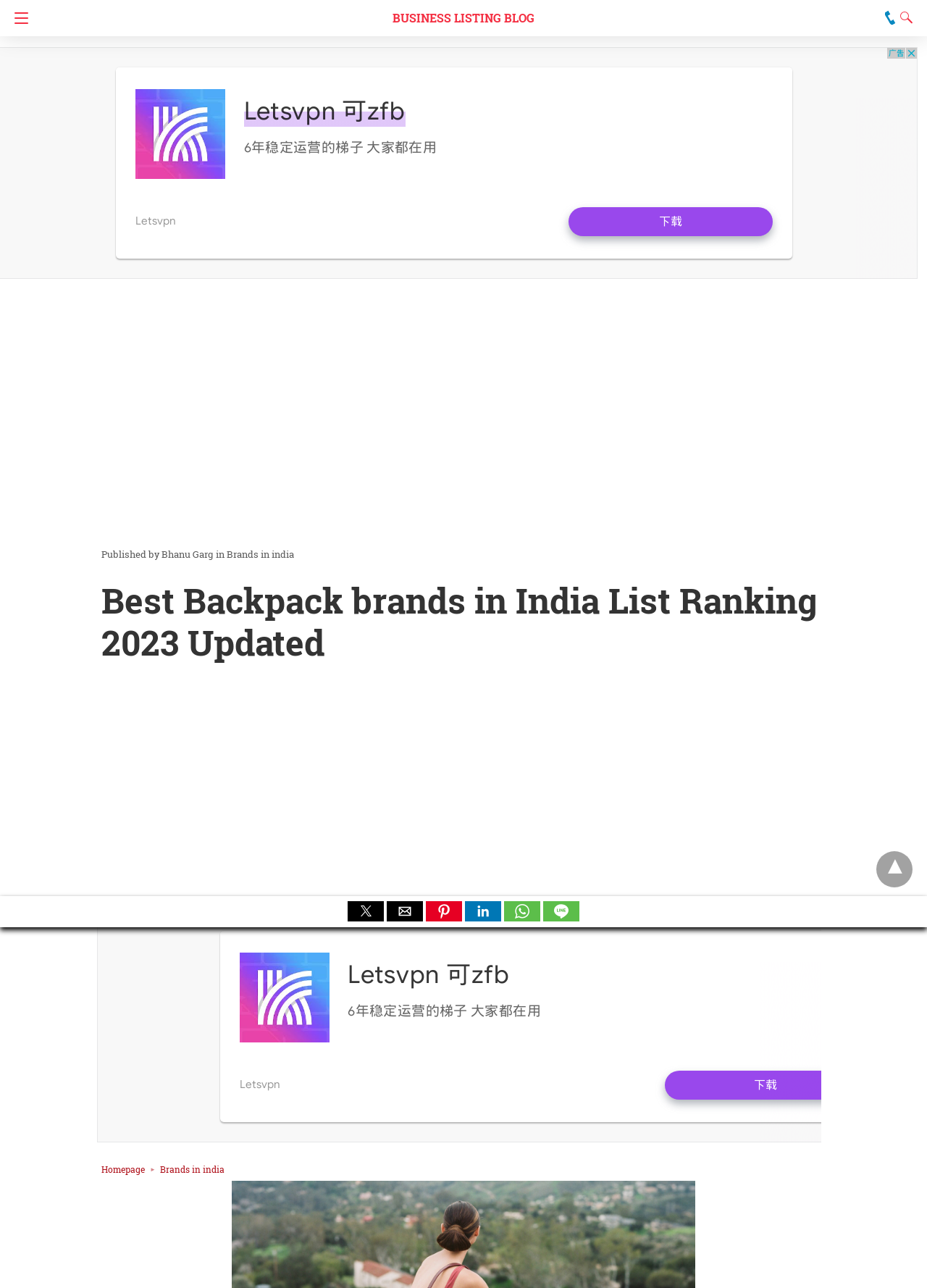Extract the bounding box coordinates for the UI element described by the text: "Brands in india". The coordinates should be in the form of [left, top, right, bottom] with values between 0 and 1.

[0.245, 0.425, 0.317, 0.435]